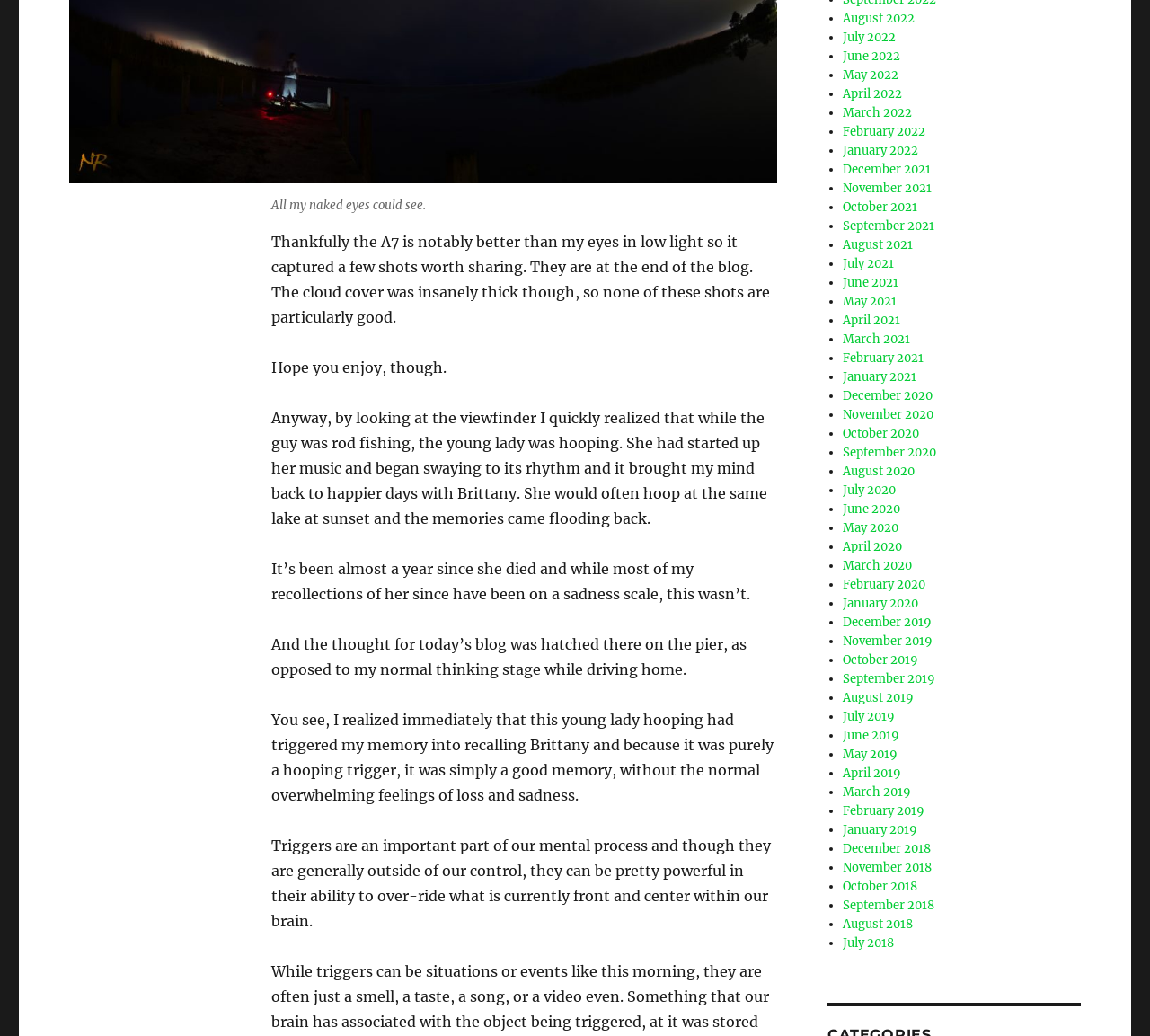Please specify the bounding box coordinates in the format (top-left x, top-left y, bottom-right x, bottom-right y), with values ranging from 0 to 1. Identify the bounding box for the UI component described as follows: September 2021

[0.733, 0.21, 0.812, 0.225]